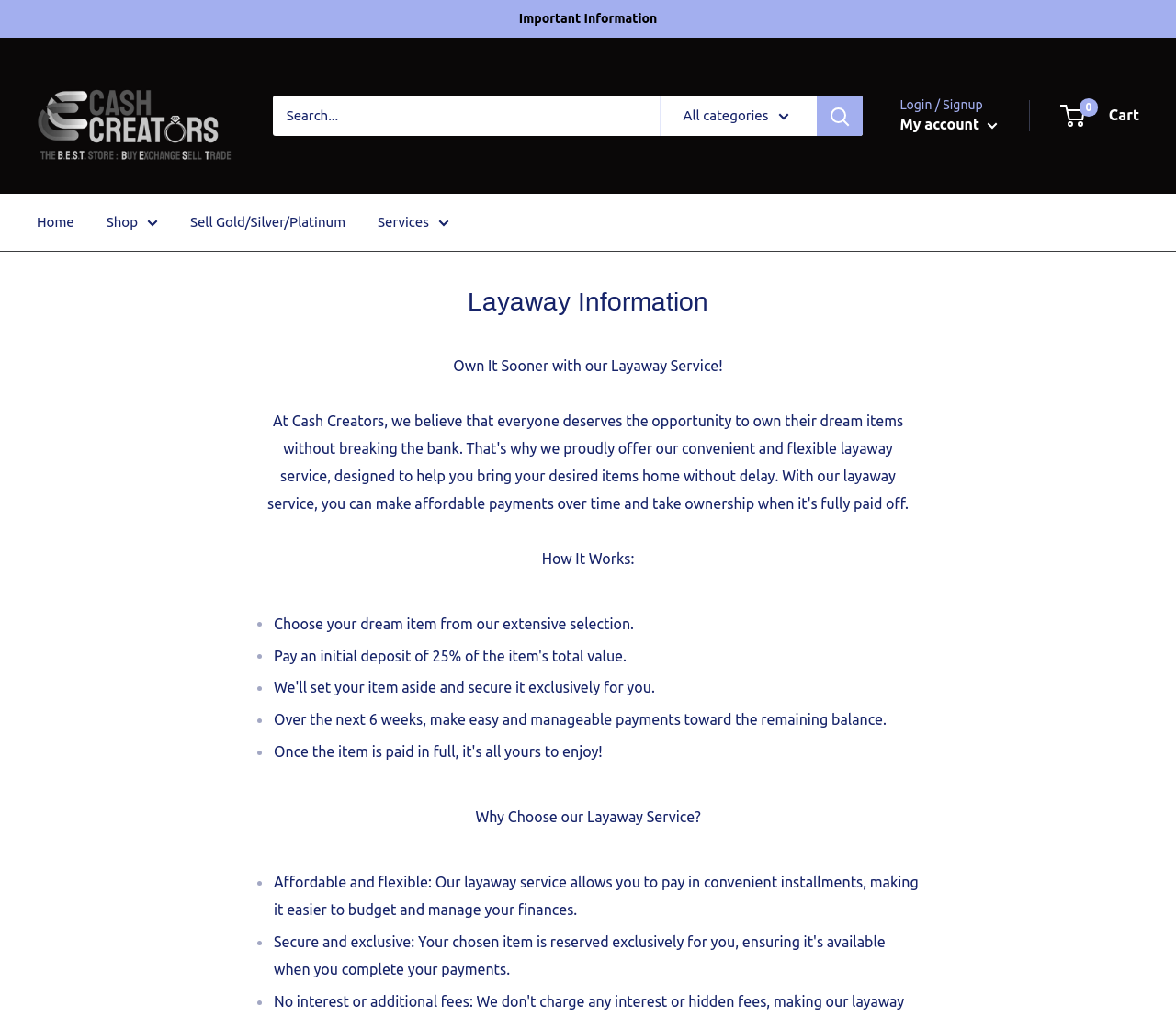Give a detailed overview of the webpage's appearance and contents.

This webpage is about Cash Creators' layaway service, which allows customers to own their dream items without breaking the bank. At the top left corner, there is a link to "Cash Creators Galway" accompanied by an image. Next to it, there is a search bar with a textbox and a combobox to select categories. A "Search" button is located to the right of the search bar.

On the top right corner, there are links to "Login / Signup", "My account", and "0 Cart". Below the search bar, there are navigation links to "Home", "Shop", "Sell Gold/Silver/Platinum", and "Services". 

The main content of the webpage is divided into sections. The first section has a heading "Layaway Information" and a subheading "Own It Sooner with our Layaway Service!". Below this, there is a brief introduction to the layaway service. 

The next section is titled "How It Works:" and explains the process of choosing an item, making payments, and finally owning the item. This section is followed by another section titled "Why Choose our Layaway Service?" which highlights the benefits of the layaway service, including its affordability and flexibility.